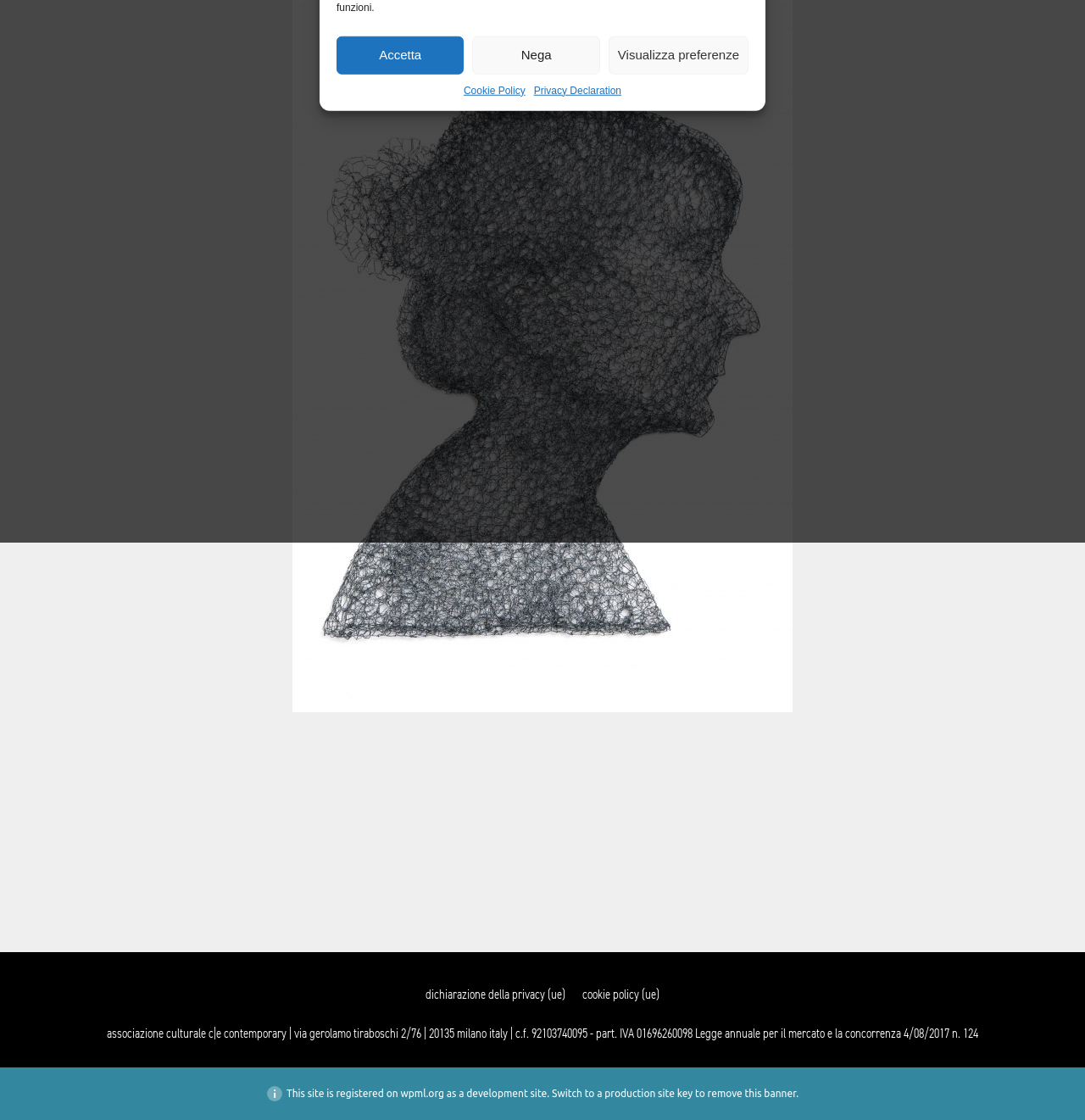Find the bounding box coordinates for the HTML element described as: "cookie policy (ue)". The coordinates should consist of four float values between 0 and 1, i.e., [left, top, right, bottom].

[0.537, 0.88, 0.608, 0.896]